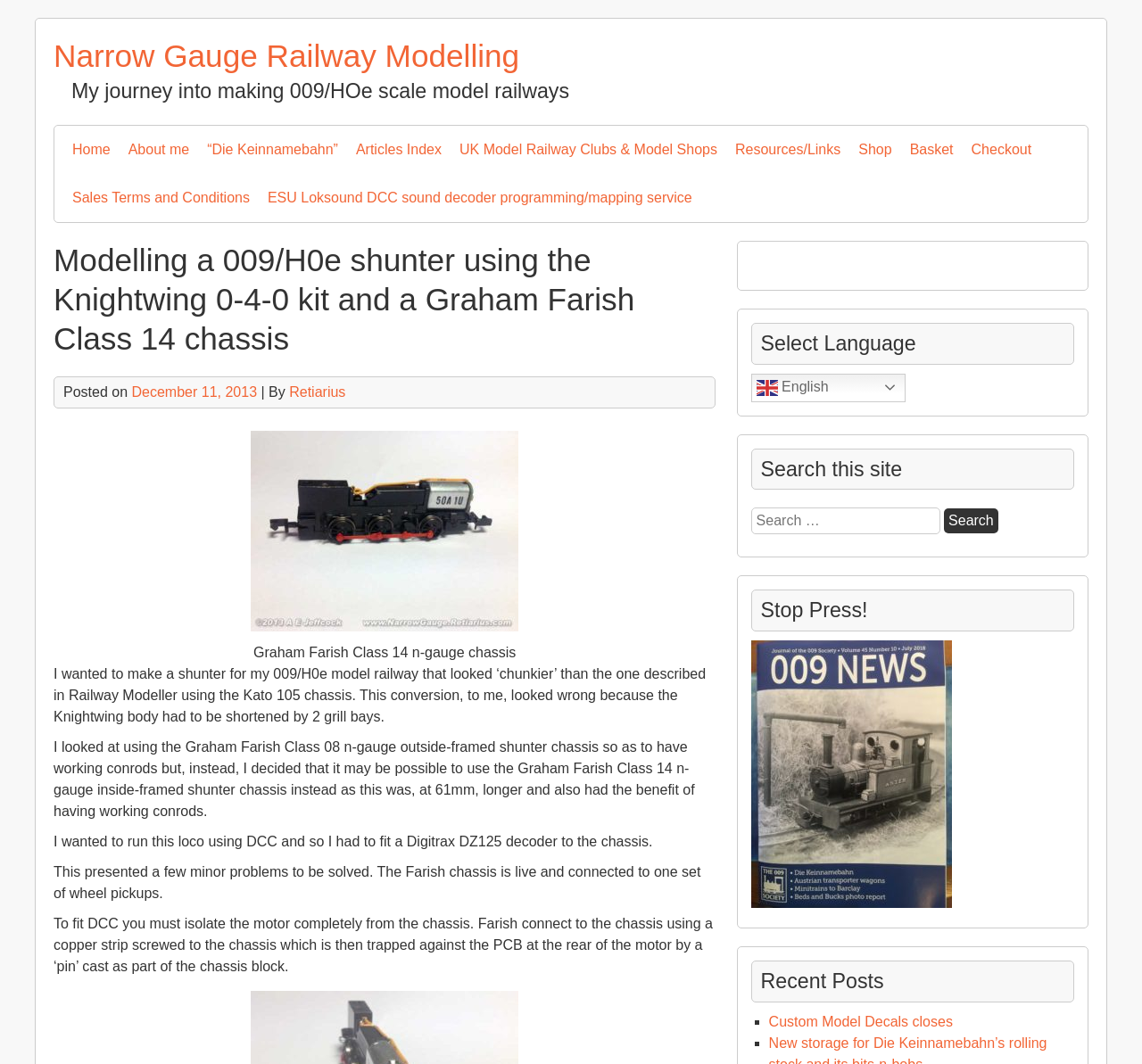Determine the bounding box coordinates of the section to be clicked to follow the instruction: "Check Mujin Prize". The coordinates should be given as four float numbers between 0 and 1, formatted as [left, top, right, bottom].

None